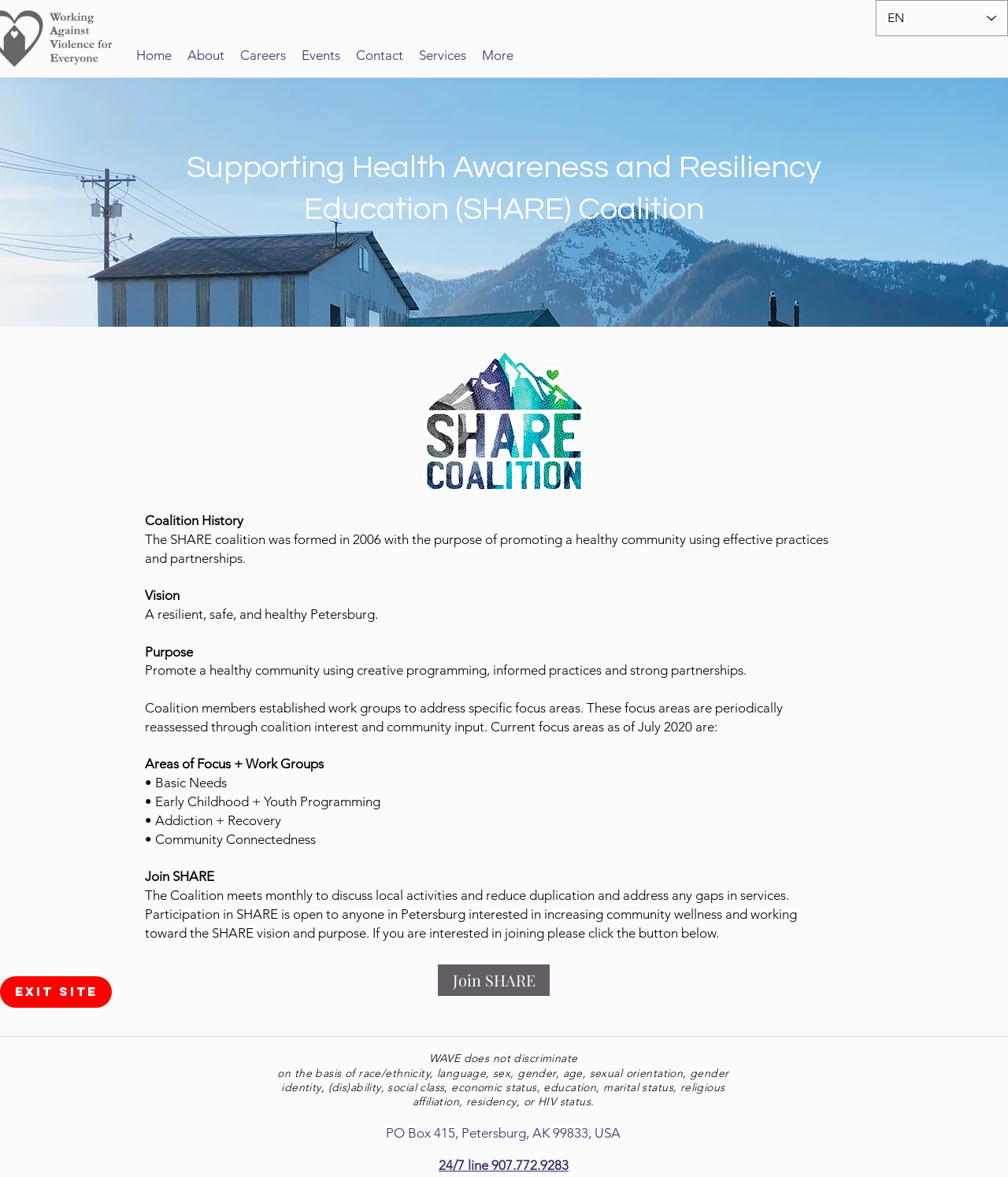What is the purpose of the SHARE coalition?
Can you offer a detailed and complete answer to this question?

The purpose of the SHARE coalition can be found in the static text element with the text 'Promote a healthy community using creative programming, informed practices and strong partnerships'.